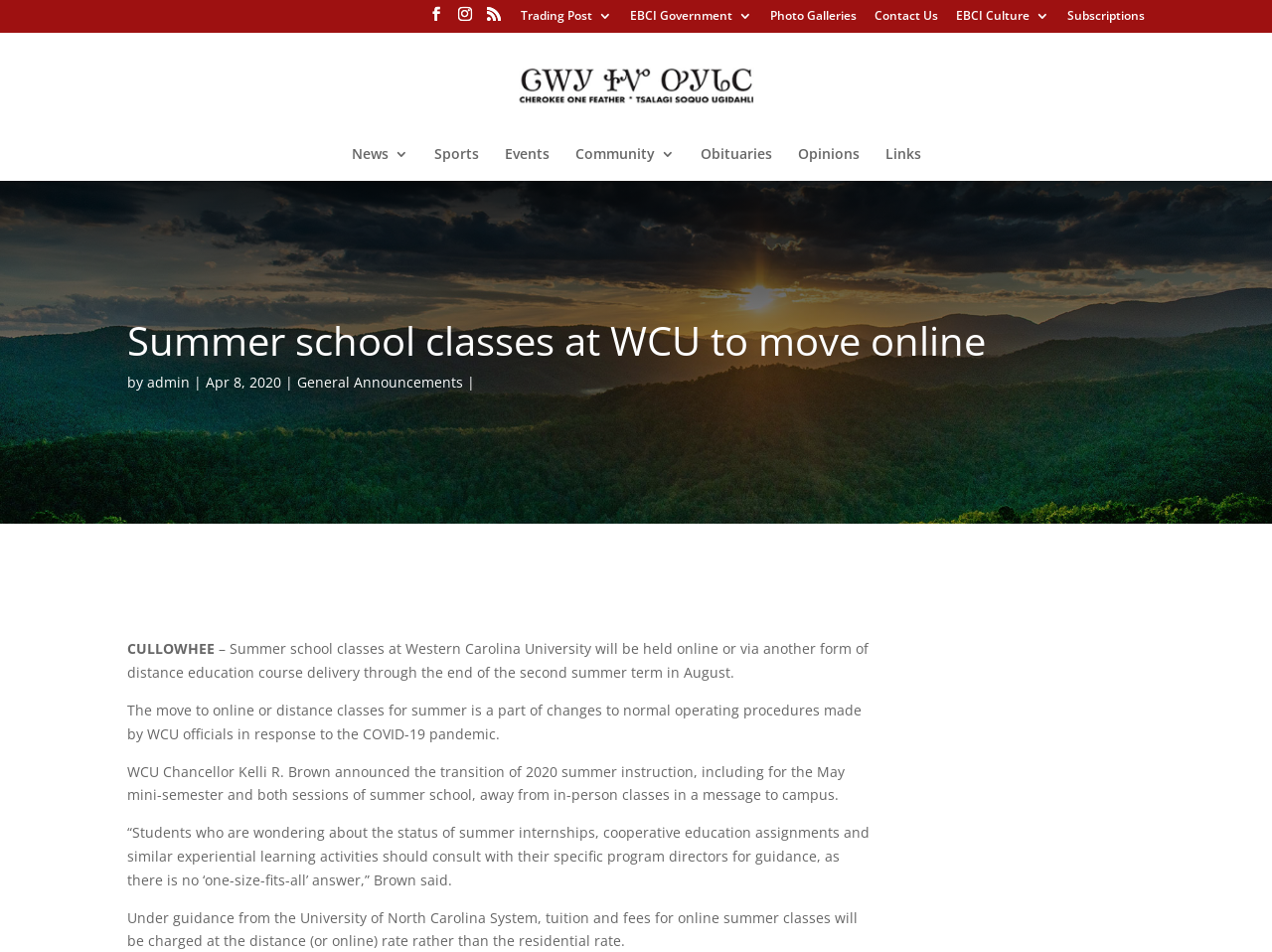Find the bounding box of the element with the following description: "Contact". The coordinates must be four float numbers between 0 and 1, formatted as [left, top, right, bottom].

None